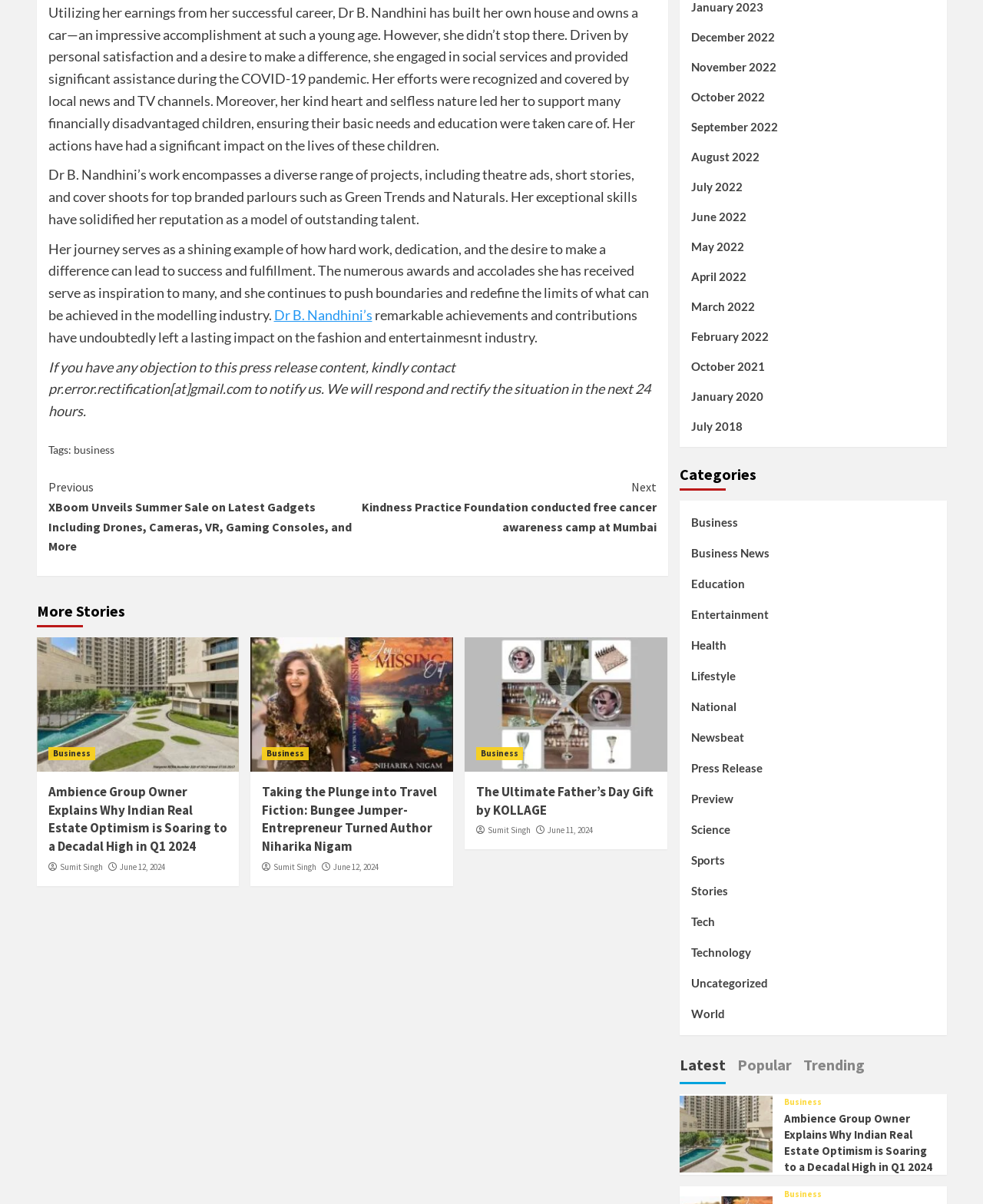Please identify the bounding box coordinates of the clickable area that will fulfill the following instruction: "Click on the 'Continue Reading' button". The coordinates should be in the format of four float numbers between 0 and 1, i.e., [left, top, right, bottom].

[0.049, 0.391, 0.668, 0.469]